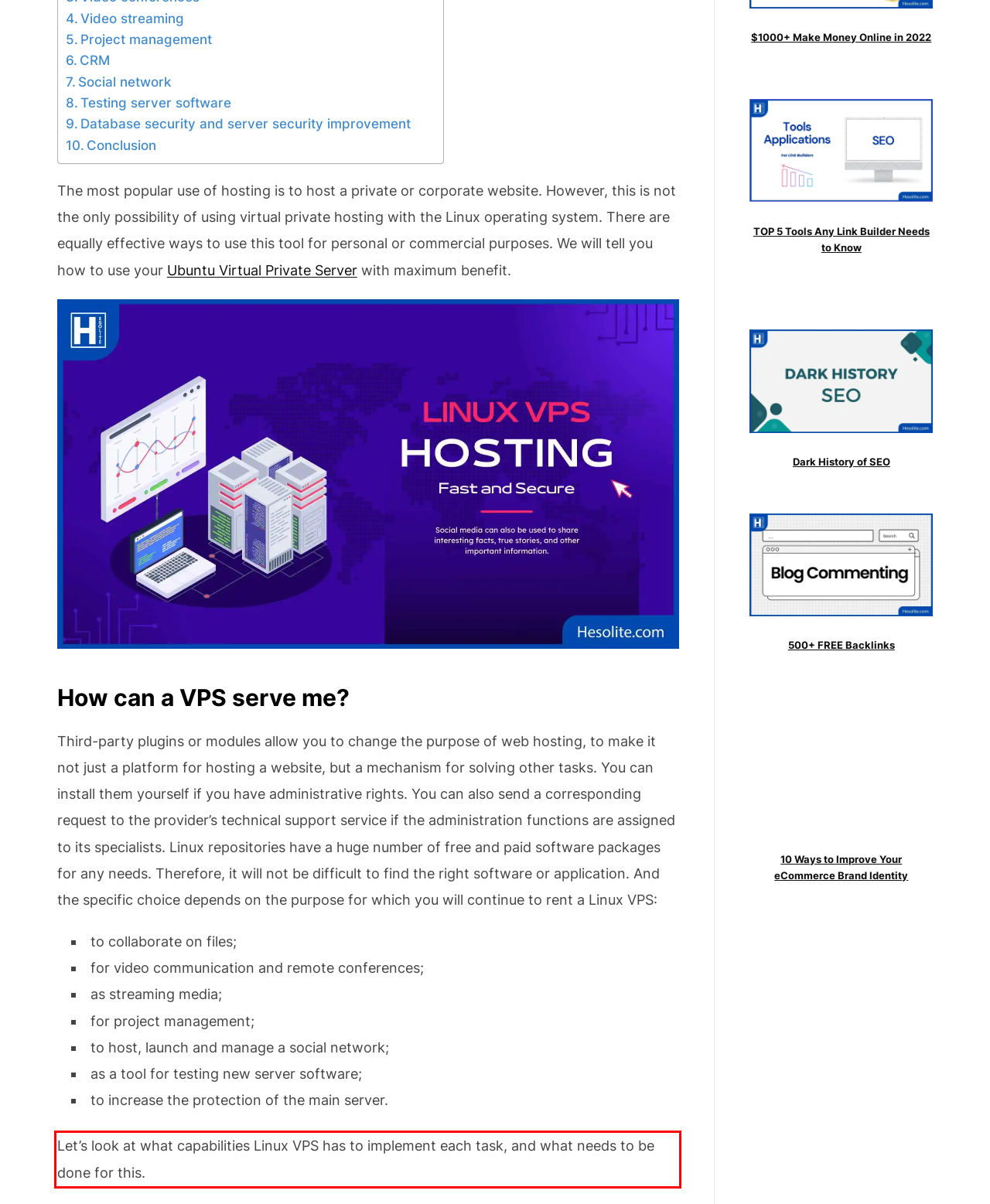By examining the provided screenshot of a webpage, recognize the text within the red bounding box and generate its text content.

Let’s look at what capabilities Linux VPS has to implement each task, and what needs to be done for this.